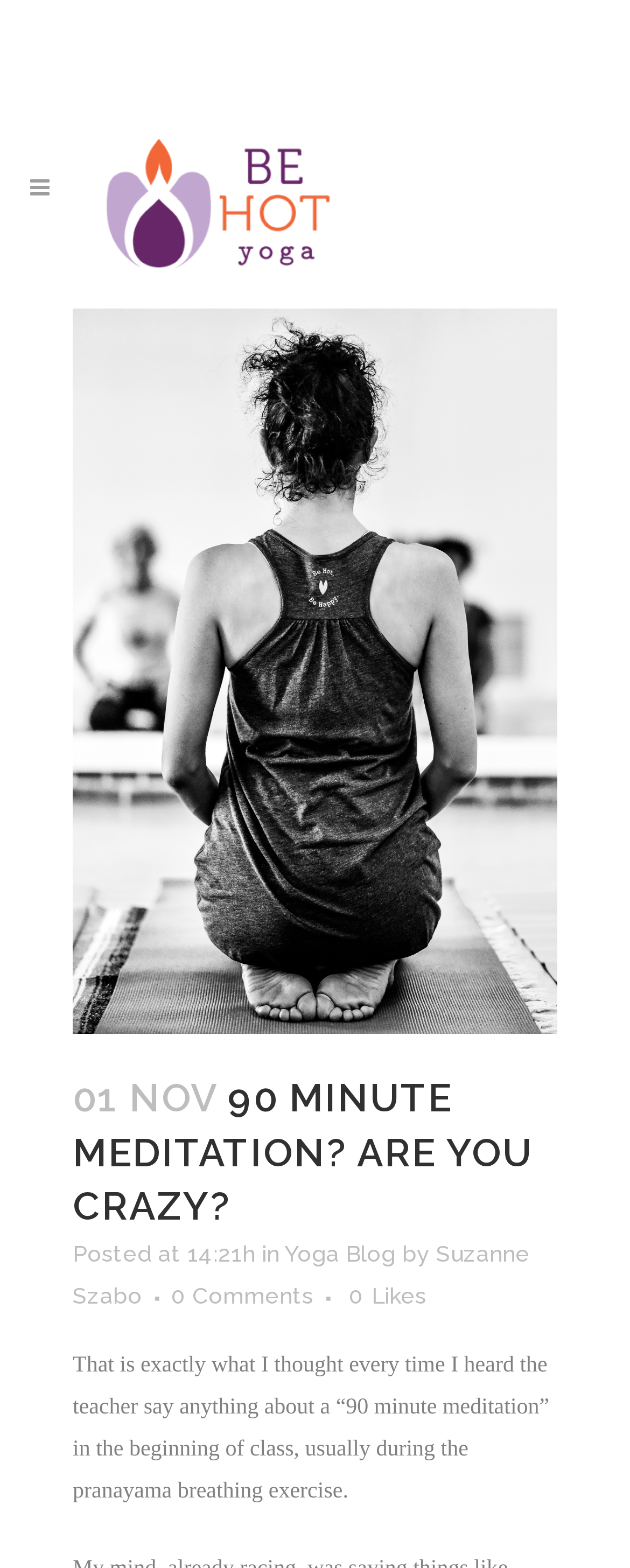Give a one-word or short phrase answer to this question: 
What is the date of the blog post?

01 NOV